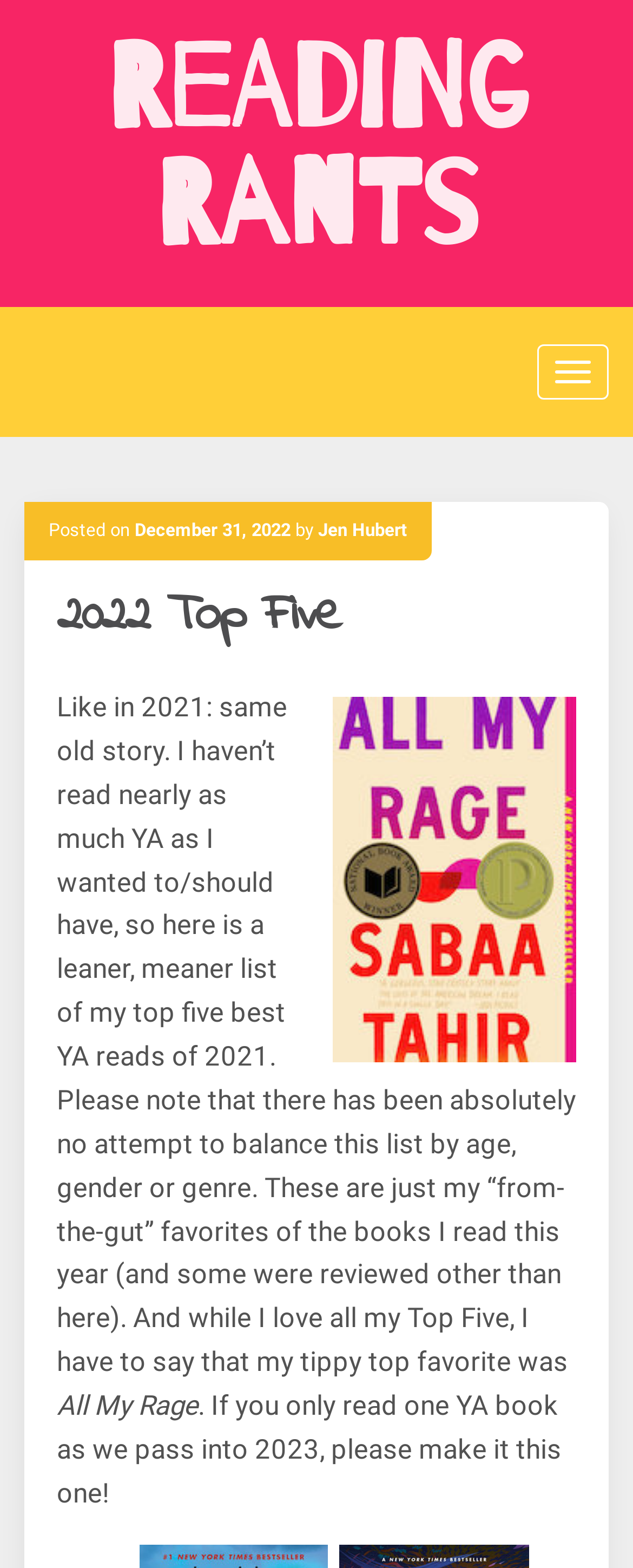Provide an in-depth caption for the elements present on the webpage.

The webpage is titled "2022 Top Five – Reading Rants" and appears to be a blog post or article about the author's top five favorite young adult (YA) books of 2022. 

At the top of the page, there is a link to "Reading Rants" on the left side, and a button on the right side. Below these elements, there is a header section that contains the posting information, including the date "December 31, 2022" and the author's name "Jen Hubert". 

The main content of the page is a paragraph of text that explains the author's approach to selecting their top five YA books of the year. The text is positioned below the header section and spans almost the entire width of the page. 

To the right of the text, there is a figure or image, and below it, there is a link. The image and link are positioned roughly in the middle of the page. 

The text continues below the image and link, where the author recommends their top favorite book, "All My Rage", and encourages readers to read it as they enter 2023.